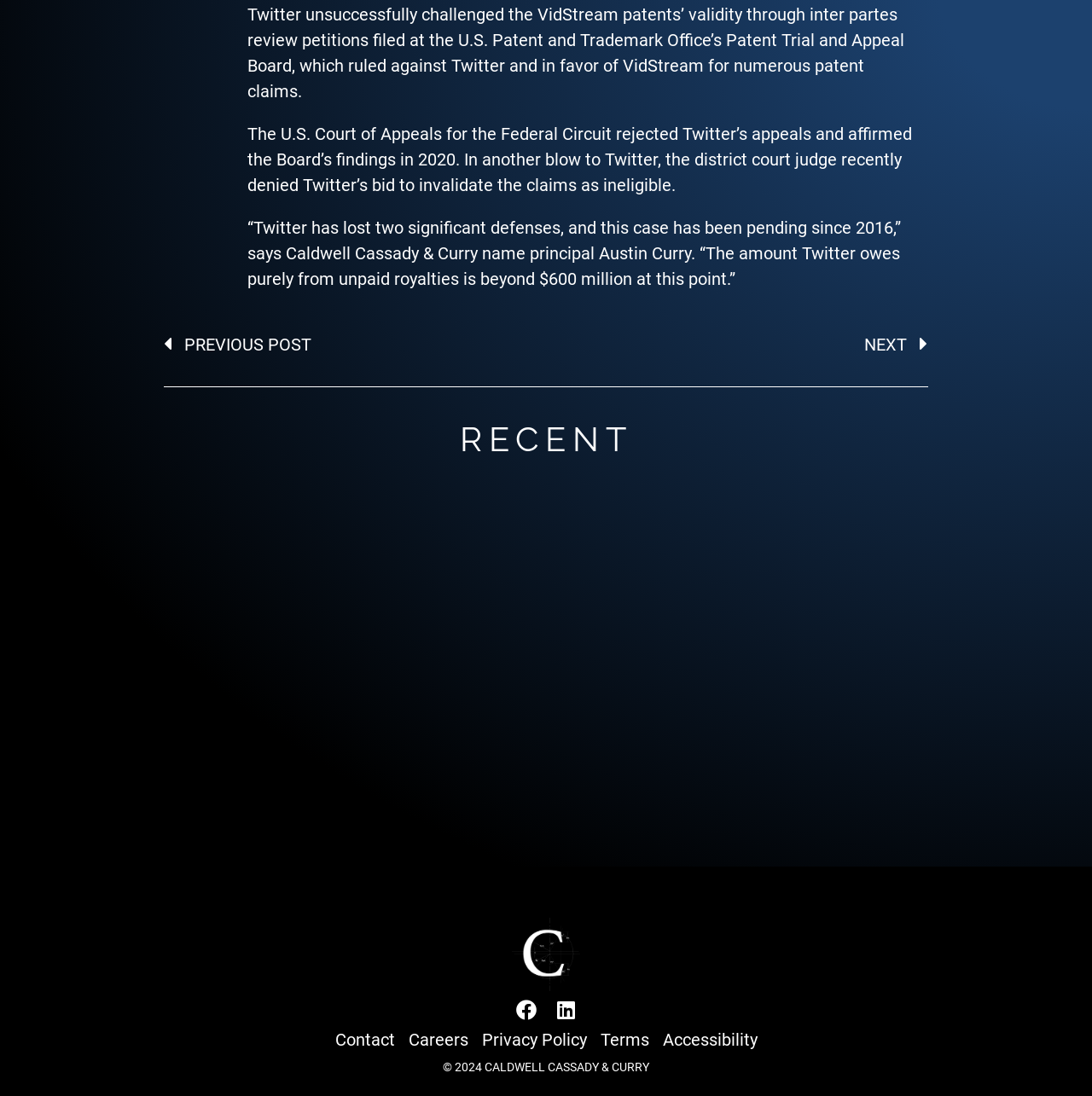Given the element description NextNext, specify the bounding box coordinates of the corresponding UI element in the format (top-left x, top-left y, bottom-right x, bottom-right y). All values must be between 0 and 1.

[0.5, 0.305, 0.849, 0.325]